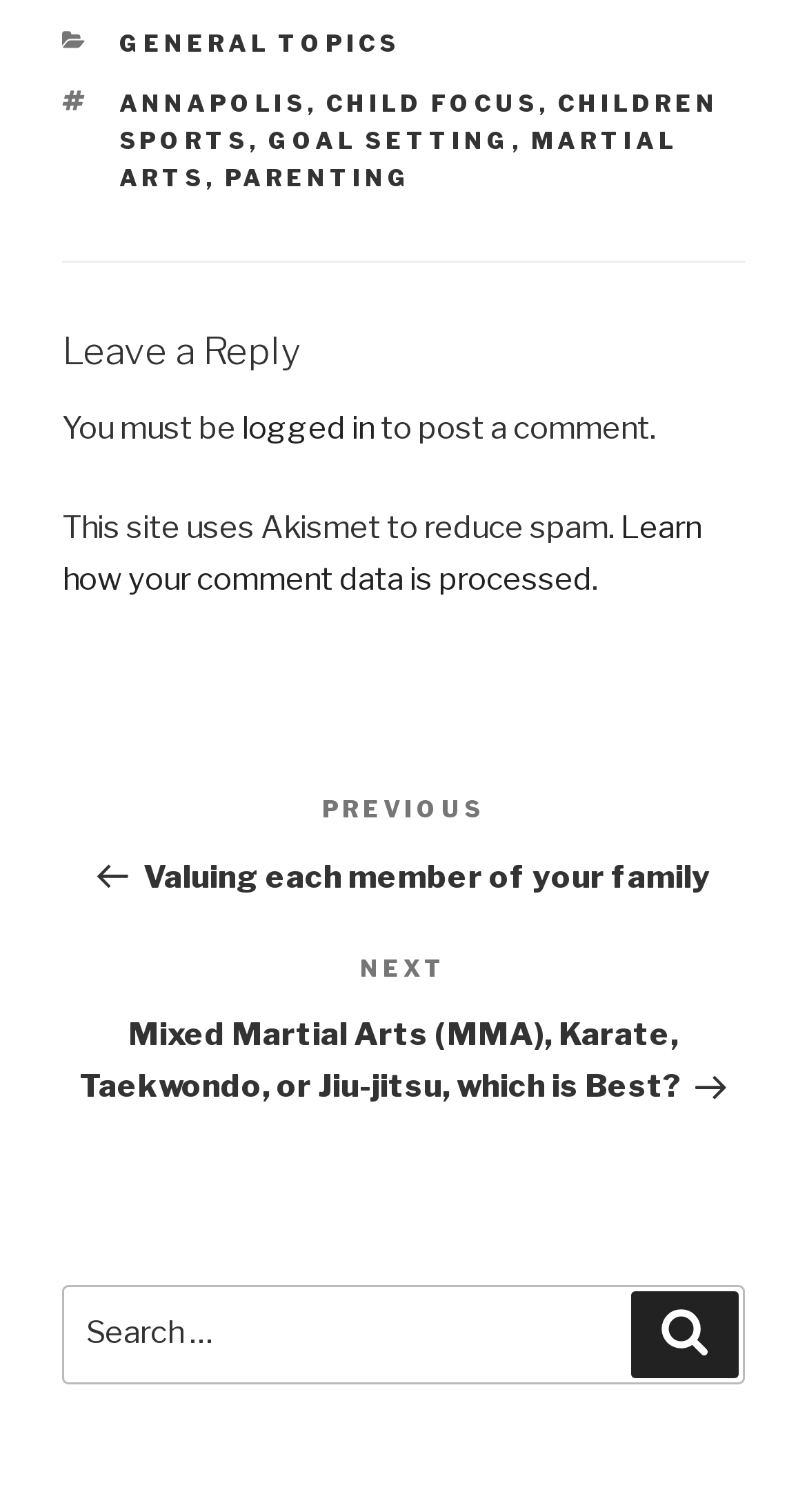What is the first category listed?
Please answer the question with a single word or phrase, referencing the image.

GENERAL TOPICS